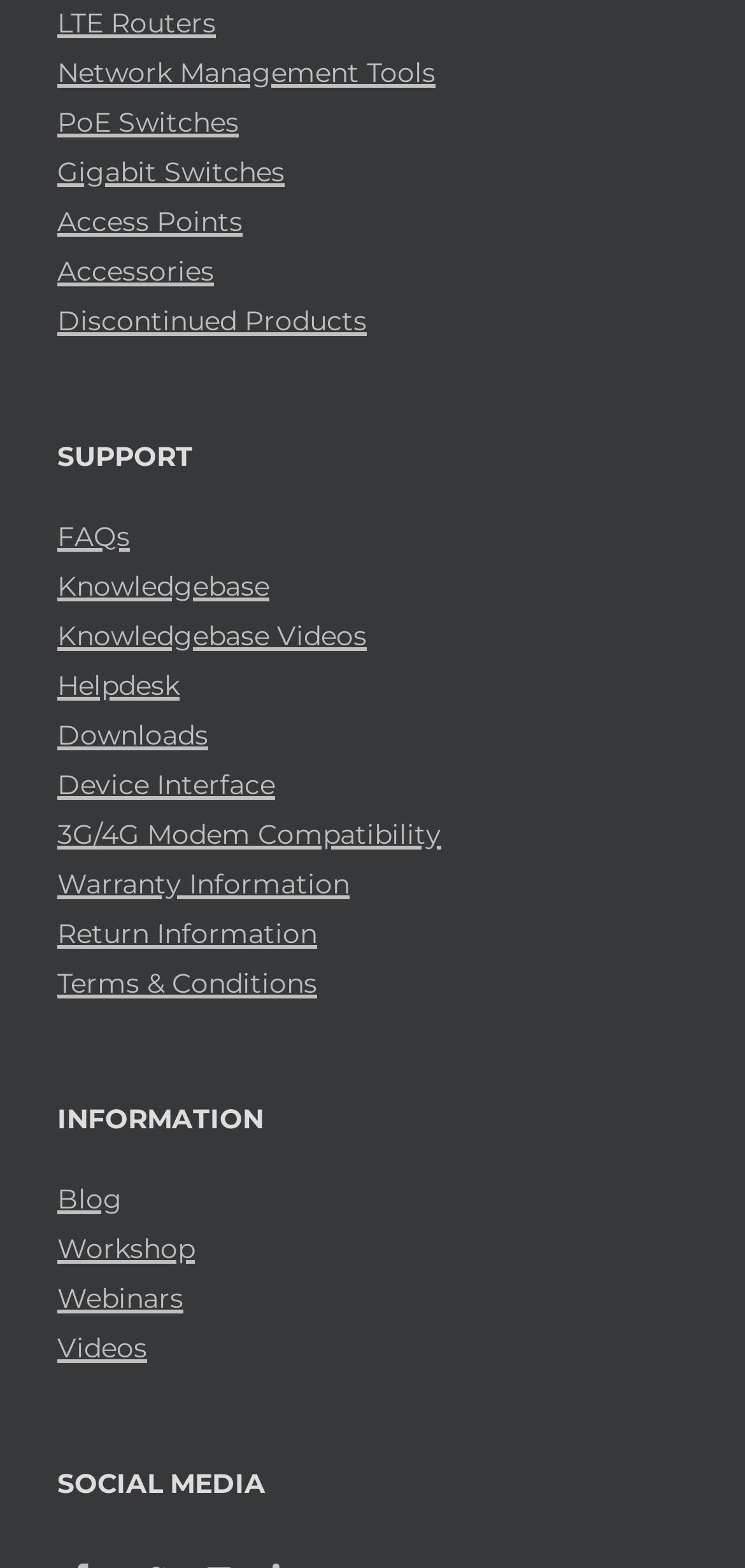Show me the bounding box coordinates of the clickable region to achieve the task as per the instruction: "Read the blog".

[0.077, 0.752, 0.923, 0.778]